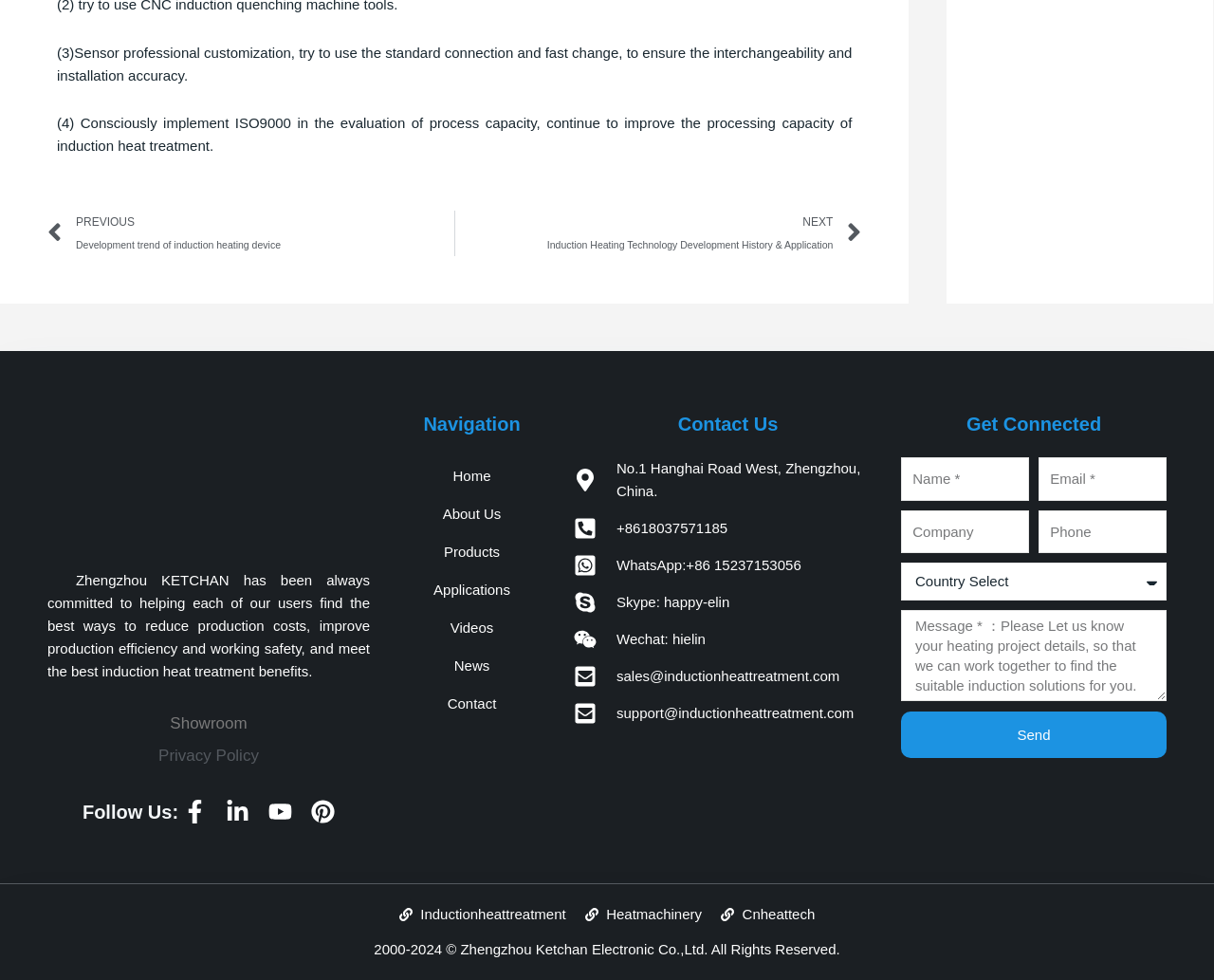Bounding box coordinates are specified in the format (top-left x, top-left y, bottom-right x, bottom-right y). All values are floating point numbers bounded between 0 and 1. Please provide the bounding box coordinate of the region this sentence describes: parent_node: Company name="form_fields[company]" placeholder="Company"

[0.742, 0.52, 0.848, 0.564]